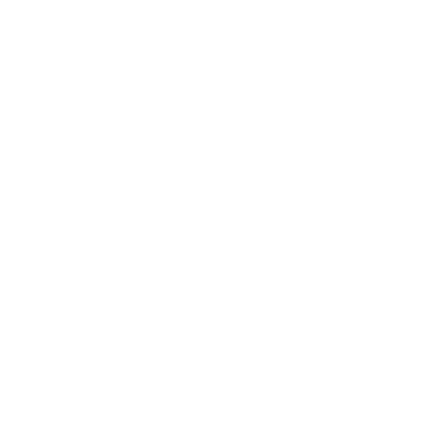How long does delivery take?
We need a detailed and exhaustive answer to the question. Please elaborate.

The delivery timeframe can be determined by reading the accompanying details, which state that the delivery takes approximately 1-3 working days. This information is important for potential buyers who want to know when they can expect to receive their purchase.